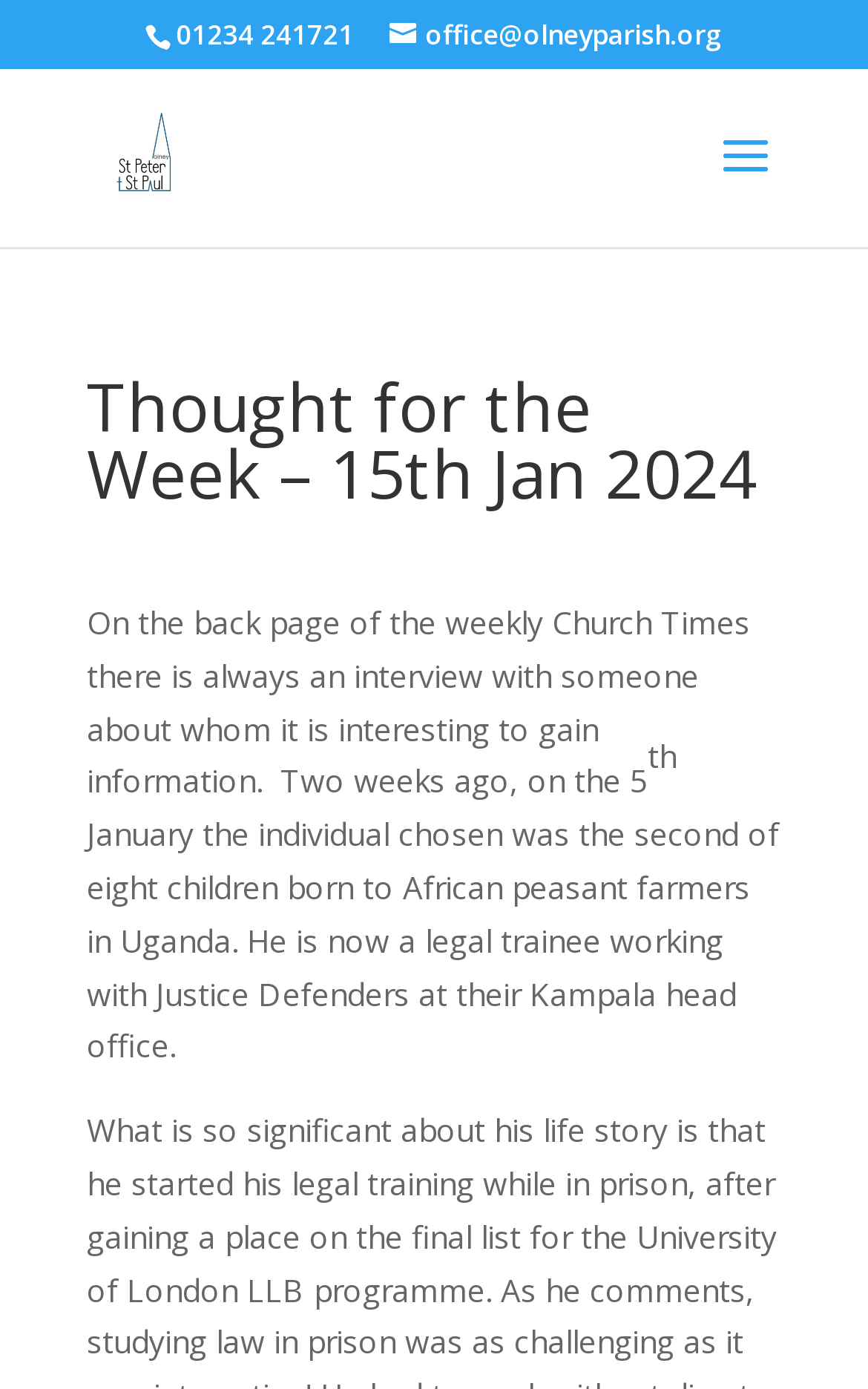Give a detailed account of the webpage, highlighting key information.

The webpage is about the "Thought for the Week" section of St Peter and St Paul, Olney, dated 15th January 2024. At the top, there is a contact information section with a phone number "01234 241721" and an email address "office@olneyparish.org". Below the contact information, there is a link to the church's name, "St Peter and St Paul, Olney", accompanied by an image of the church.

The main content of the webpage is a thought-provoking article, titled "Thought for the Week – 15th Jan 2024". The article begins with a brief introduction, mentioning an interview in the Church Times, and then shares a story about an individual who was featured in the interview. This individual, born to African peasant farmers in Uganda, is now a legal trainee working with Justice Defenders in Kampala. The article continues to share more about this person's story.